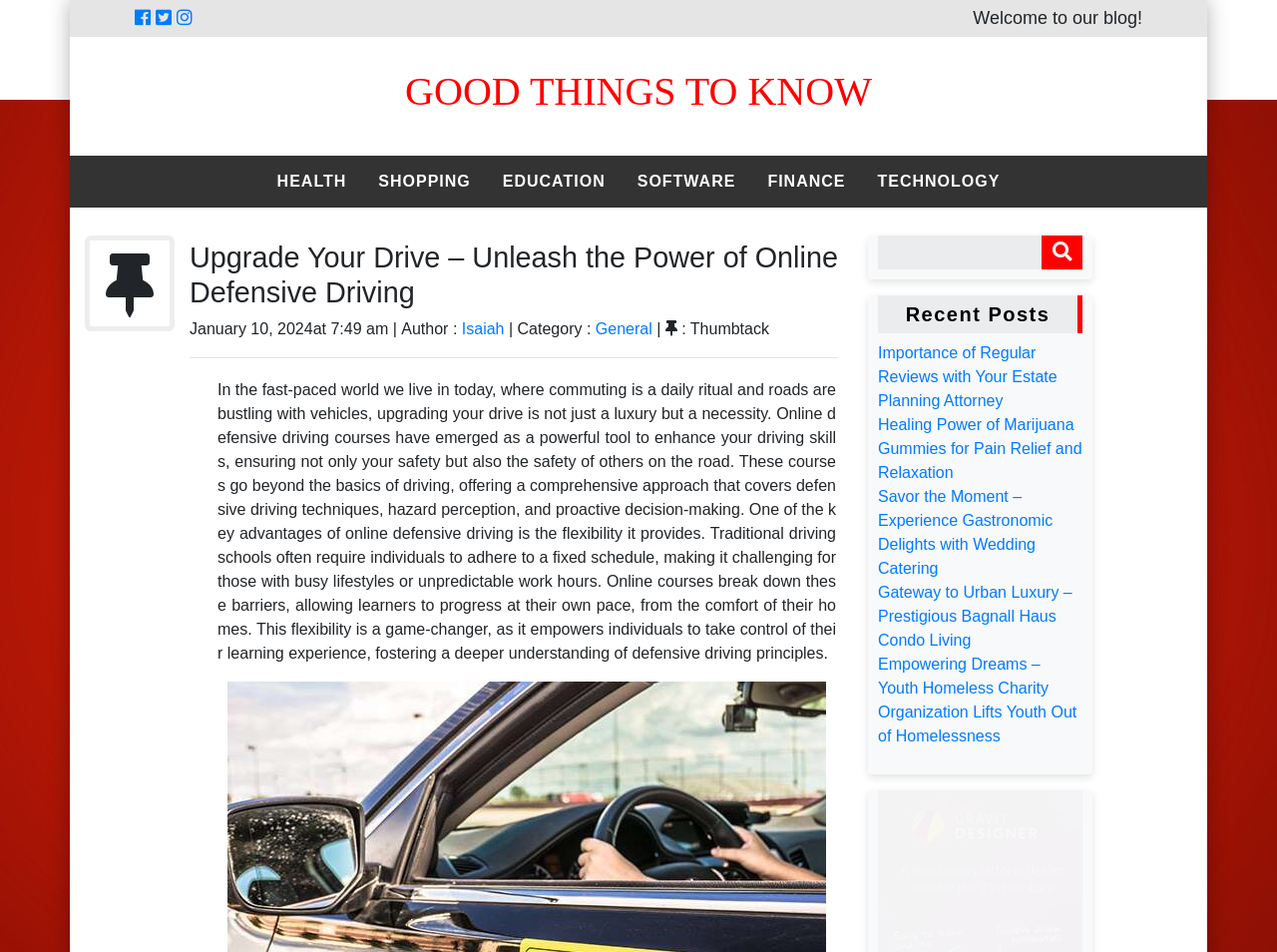What is the topic of the article 'Upgrade Your Drive – Unleash the Power of Online Defensive Driving'?
Please respond to the question with a detailed and thorough explanation.

I read the content of the article 'Upgrade Your Drive – Unleash the Power of Online Defensive Driving' and found that it is about online defensive driving courses and their benefits.